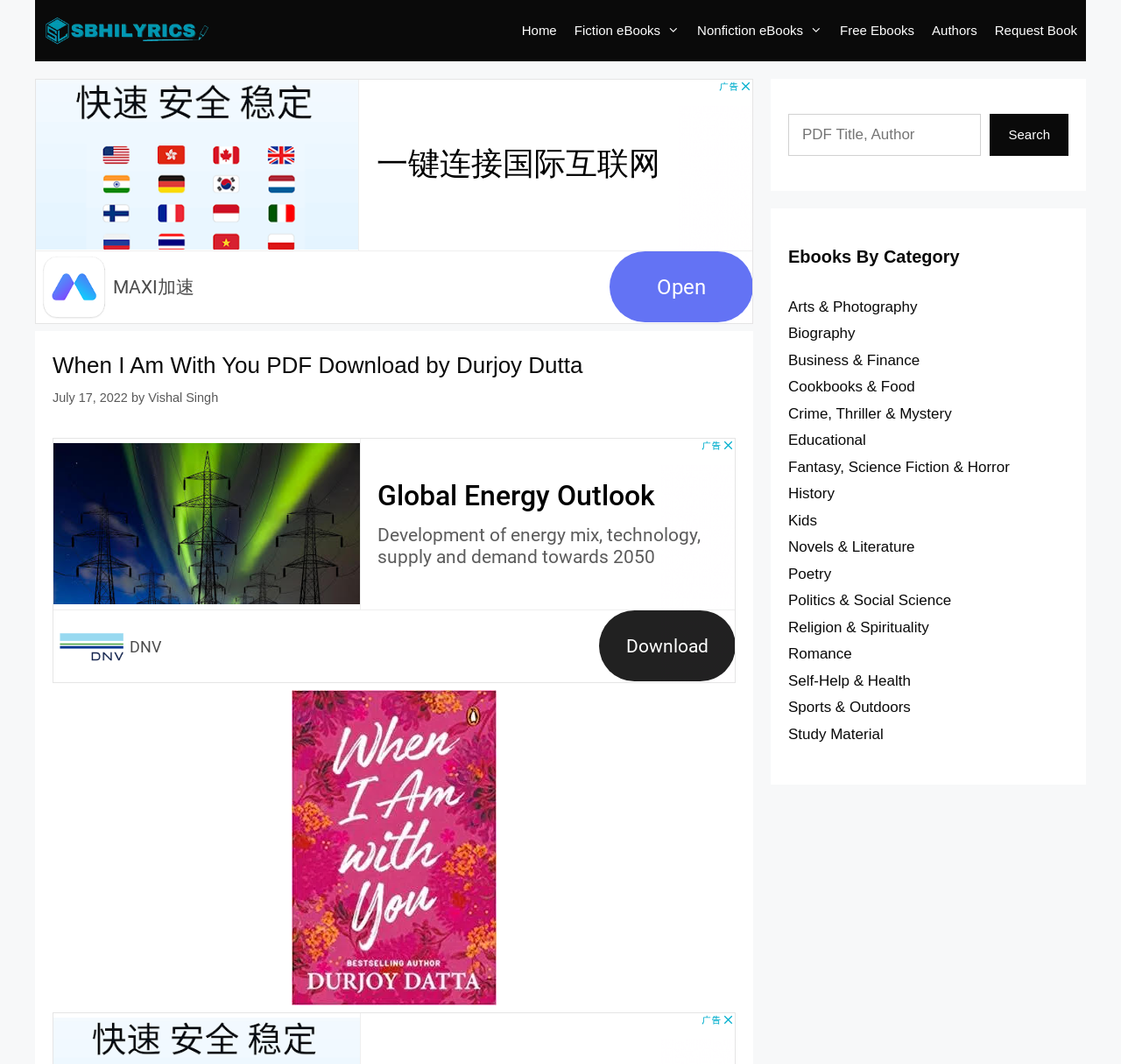What is the date mentioned on this webpage?
Please answer the question with a detailed and comprehensive explanation.

The date mentioned on this webpage is July 17, 2022, which can be found in the time element with the text 'July 17, 2022'.